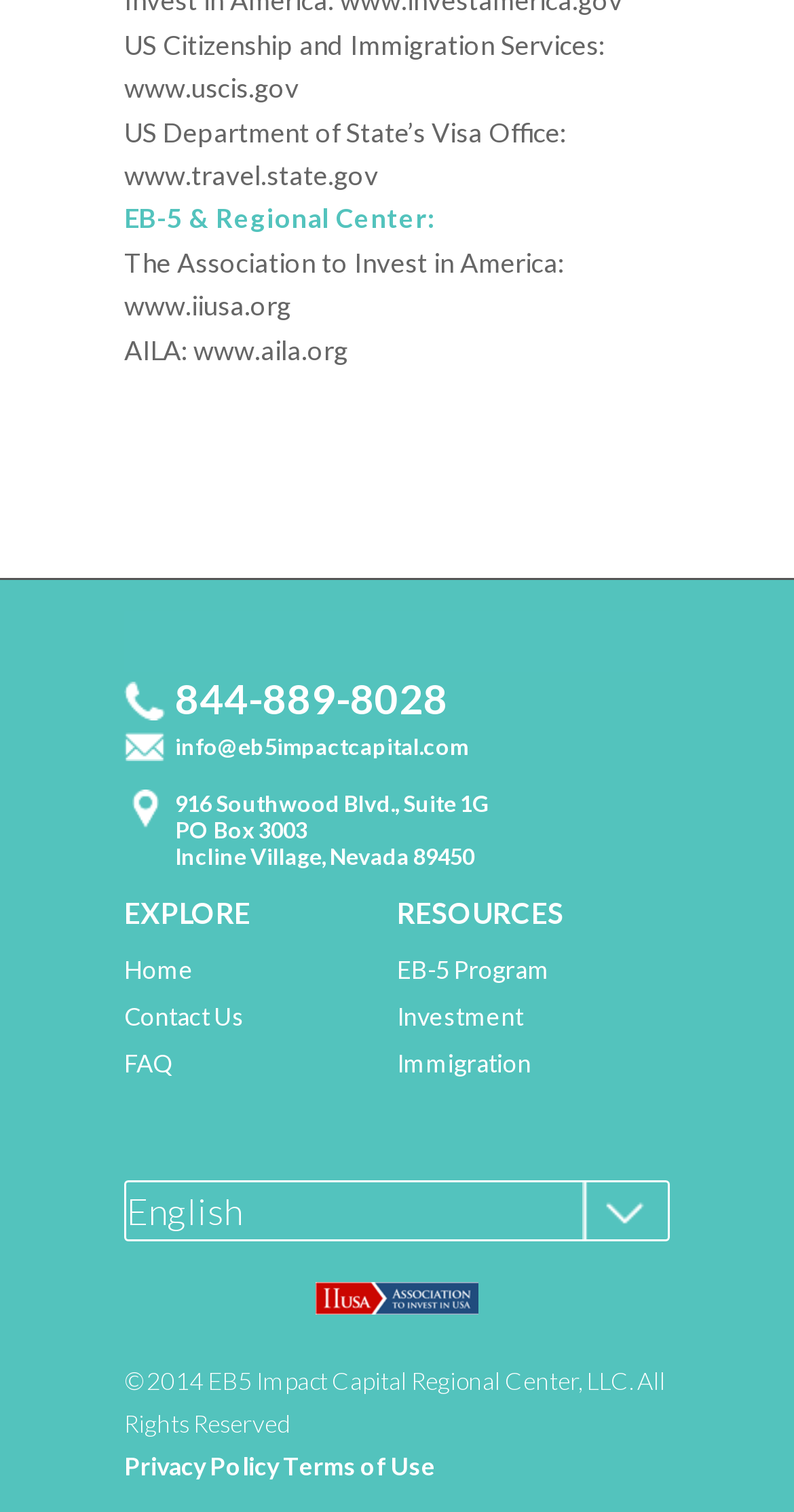Please determine the bounding box coordinates, formatted as (top-left x, top-left y, bottom-right x, bottom-right y), with all values as floating point numbers between 0 and 1. Identify the bounding box of the region described as: Investment

[0.5, 0.662, 0.659, 0.683]